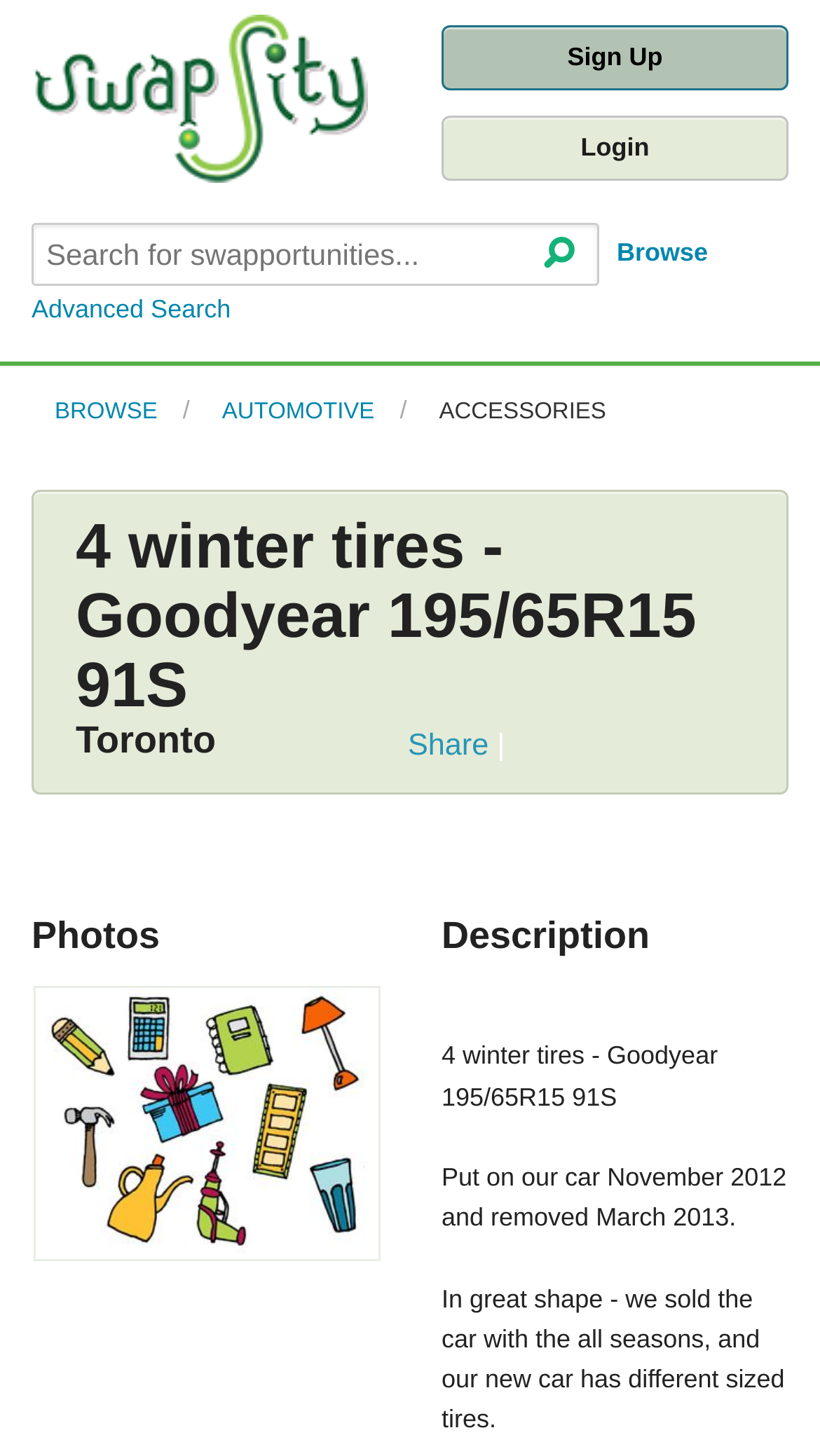Indicate the bounding box coordinates of the element that needs to be clicked to satisfy the following instruction: "Search for swapportunities in the search bar". The coordinates should be four float numbers between 0 and 1, i.e., [left, top, right, bottom].

[0.038, 0.143, 0.731, 0.186]